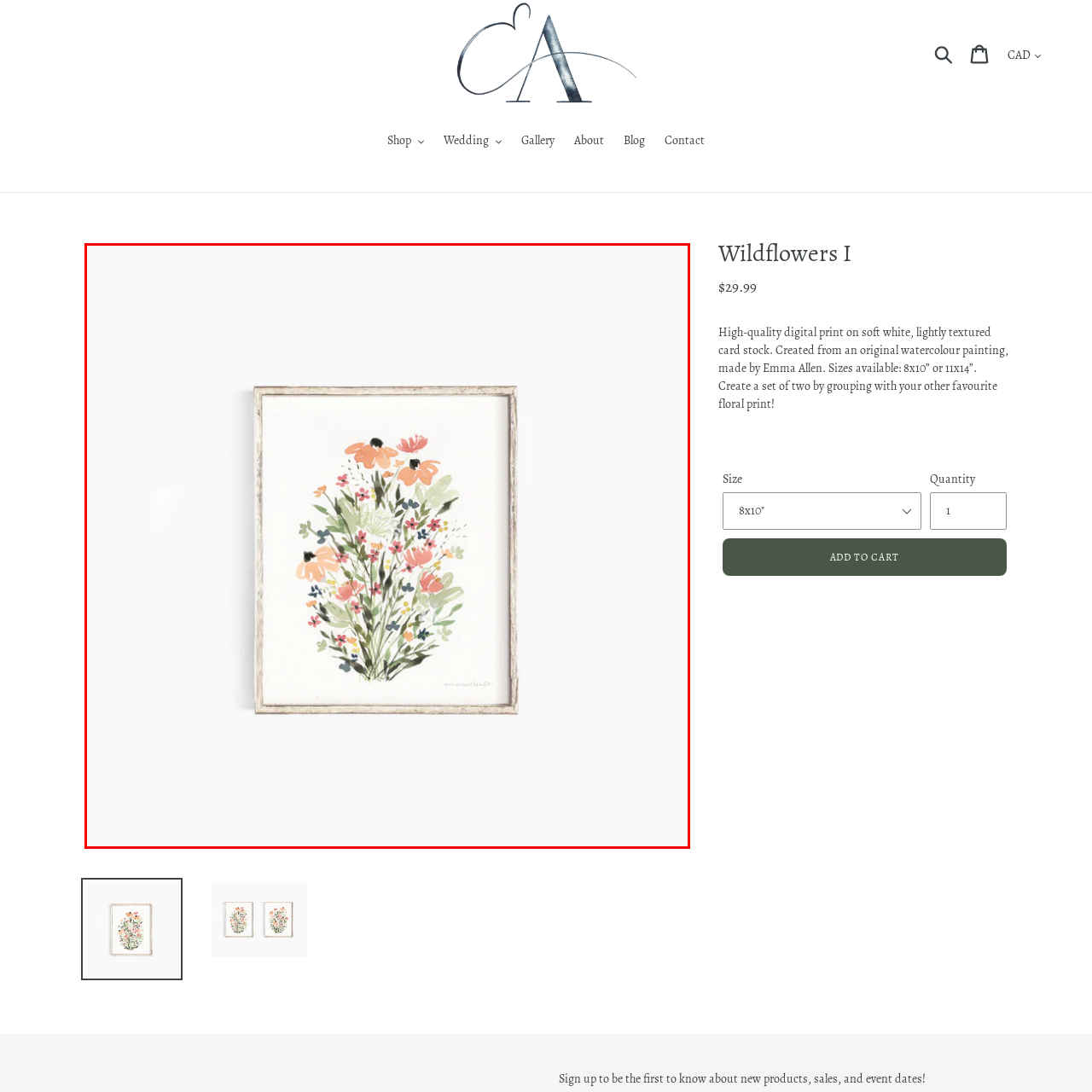What is the texture of the frame?
Look at the image contained within the red bounding box and provide a detailed answer based on the visual details you can infer from it.

The caption states that the painting is presented in a 'stylish, lightly textured frame', indicating that the frame has a lightly textured surface.